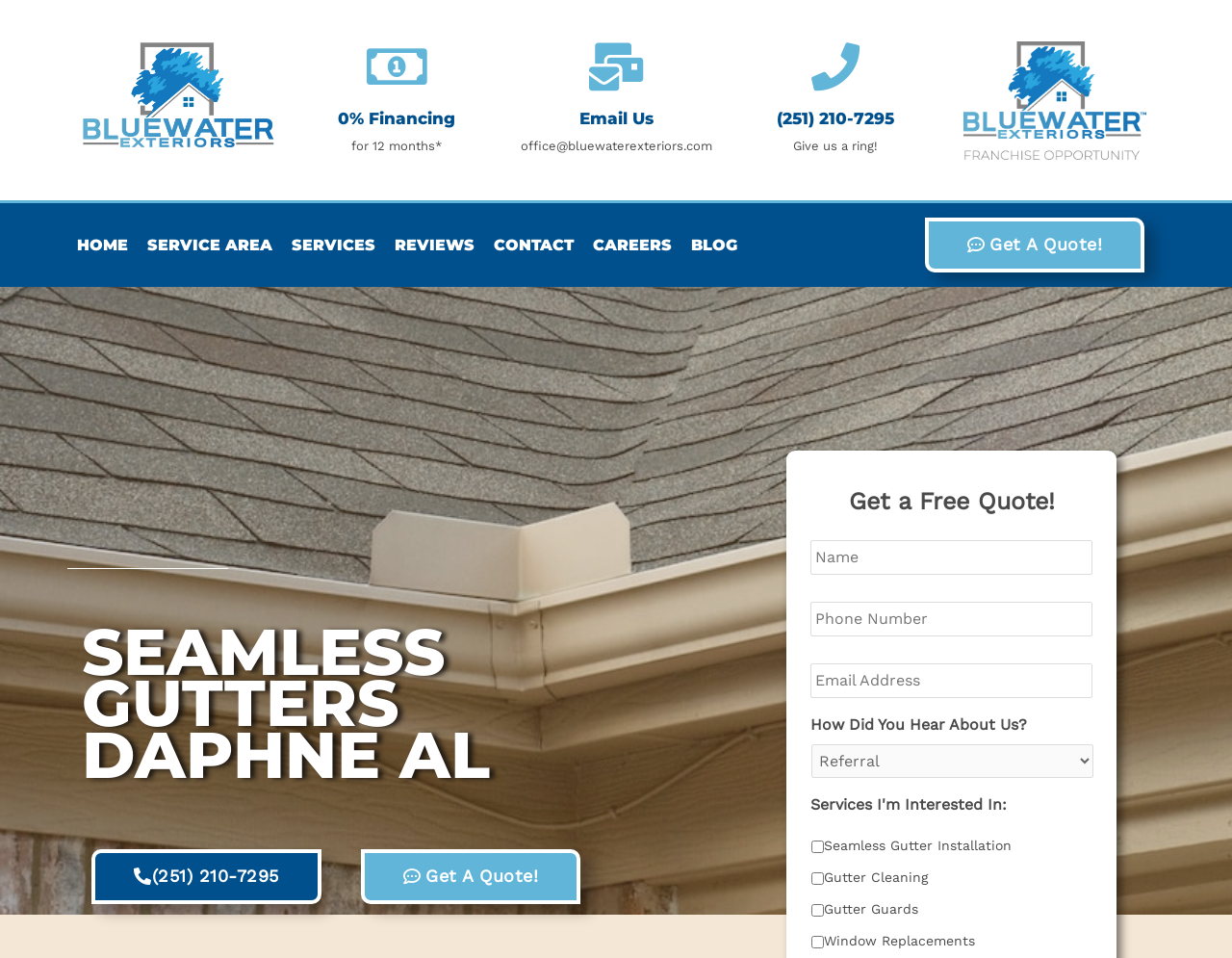Pinpoint the bounding box coordinates of the element to be clicked to execute the instruction: "Learn about PG Course after MBBS".

None